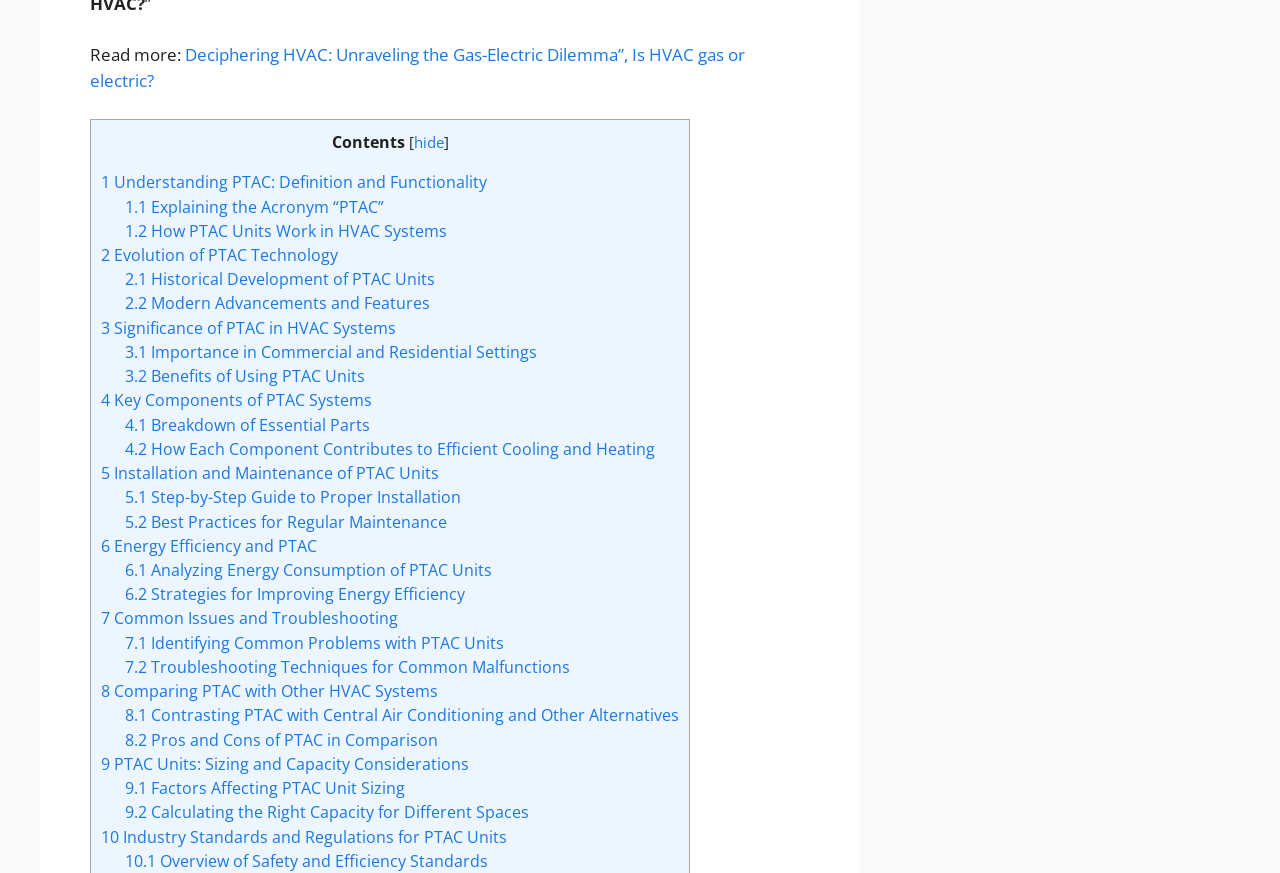Please specify the bounding box coordinates of the clickable section necessary to execute the following command: "View contents".

[0.259, 0.15, 0.316, 0.175]